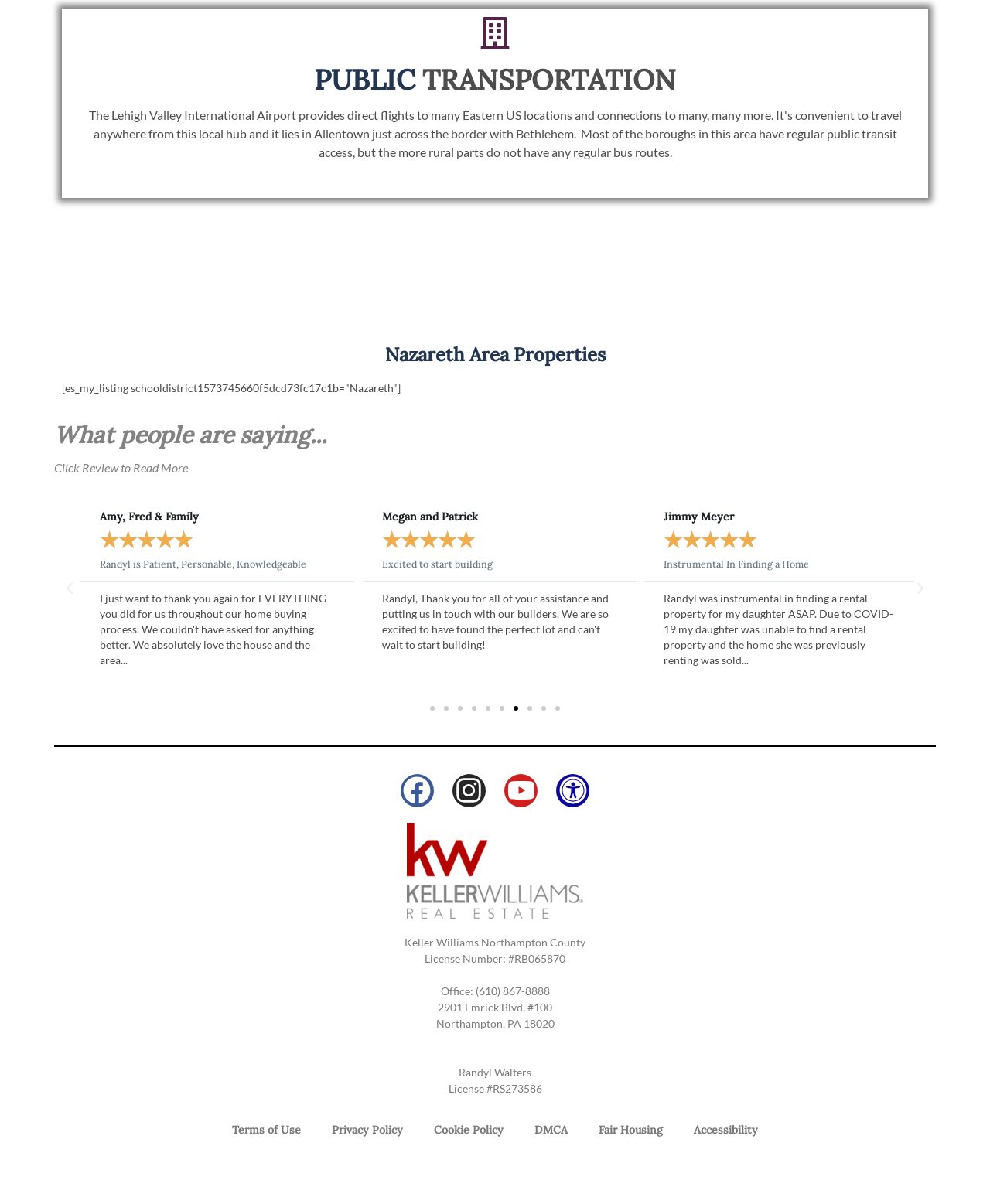Provide the bounding box coordinates for the UI element described in this sentence: "Terms of Use". The coordinates should be four float values between 0 and 1, i.e., [left, top, right, bottom].

[0.219, 0.923, 0.32, 0.953]